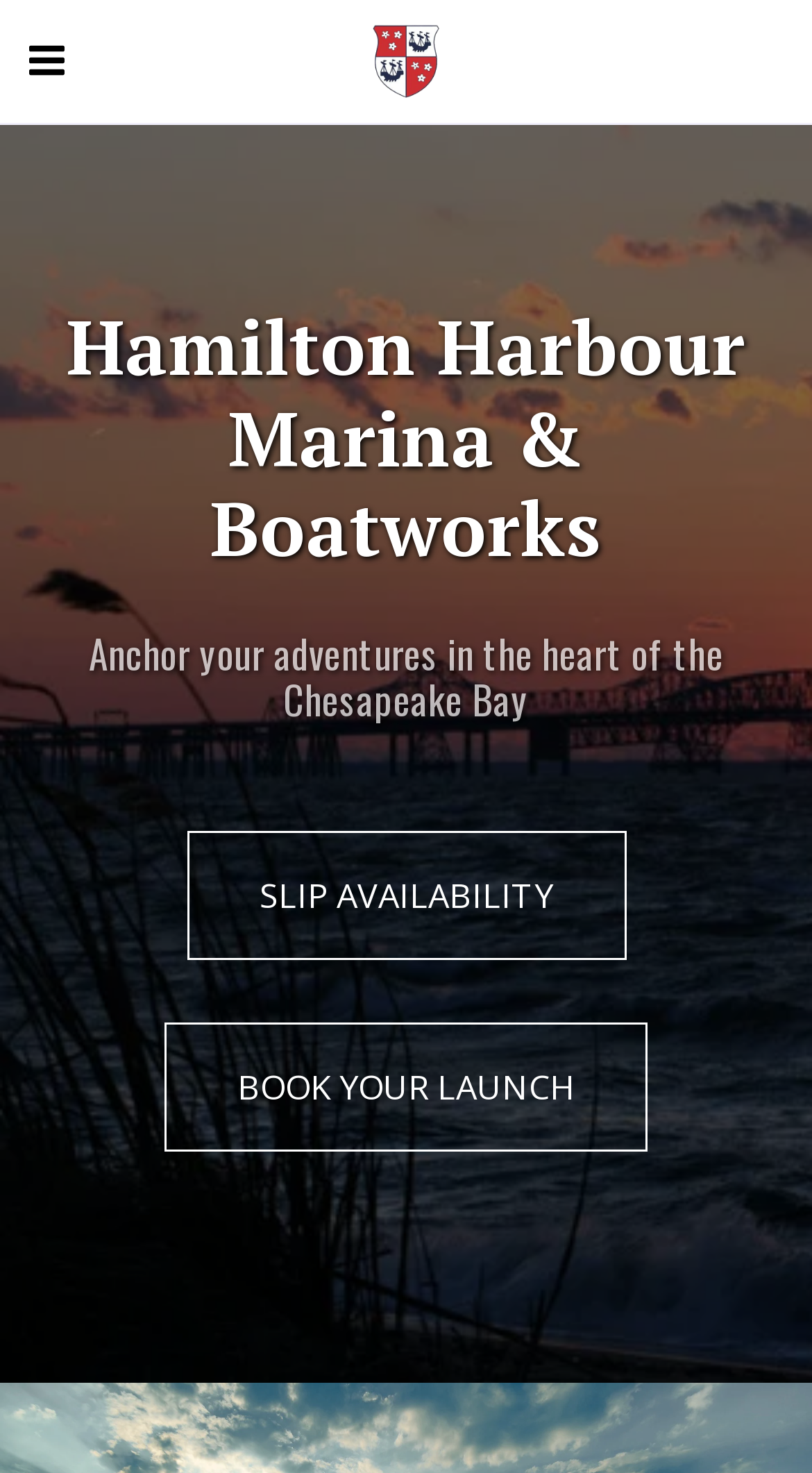Respond to the following question using a concise word or phrase: 
What is the bounding box coordinate of the 'Book Your Launch' link?

[0.203, 0.694, 0.797, 0.782]